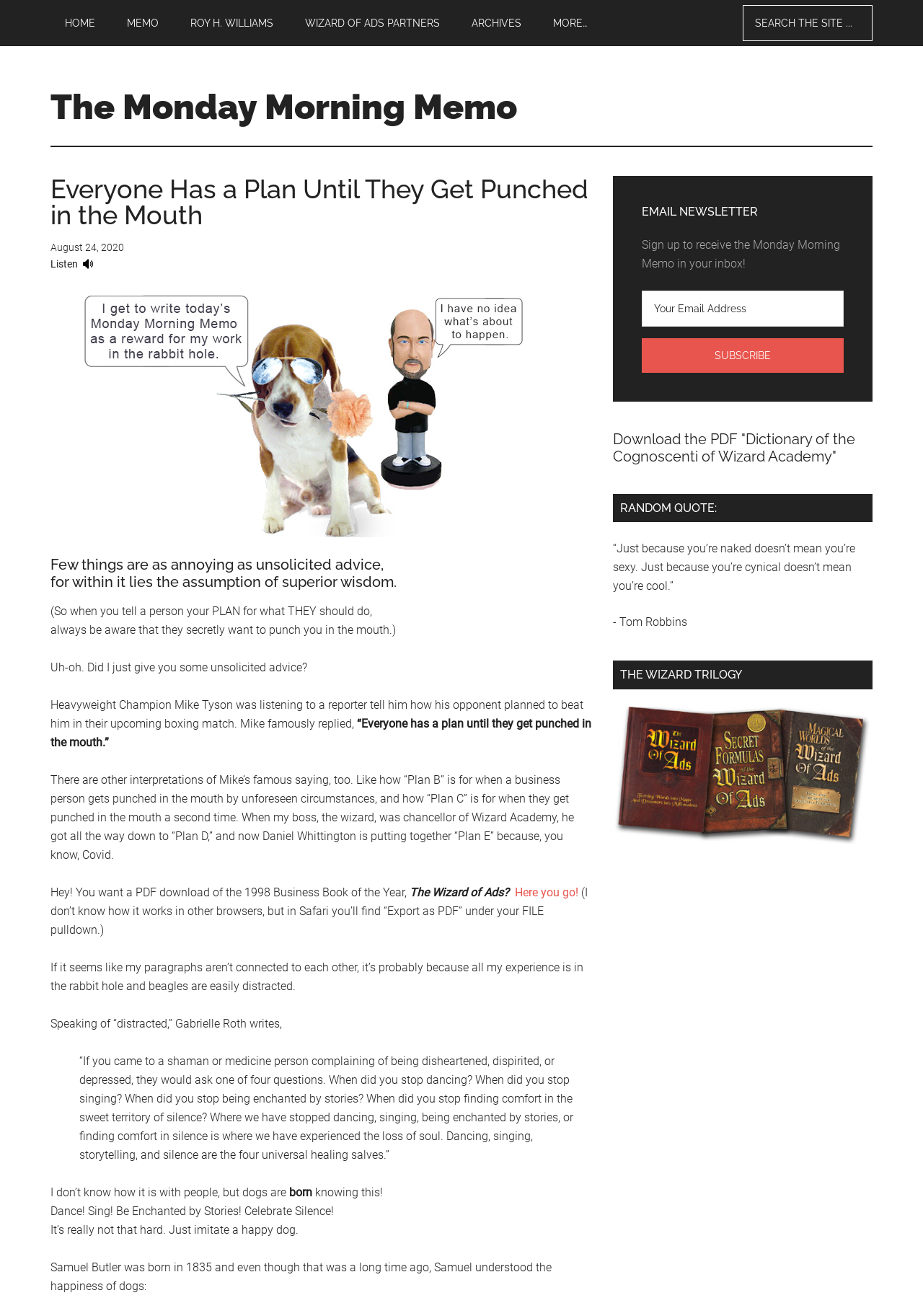Can you find and provide the main heading text of this webpage?

Everyone Has a Plan Until They Get Punched in the Mouth